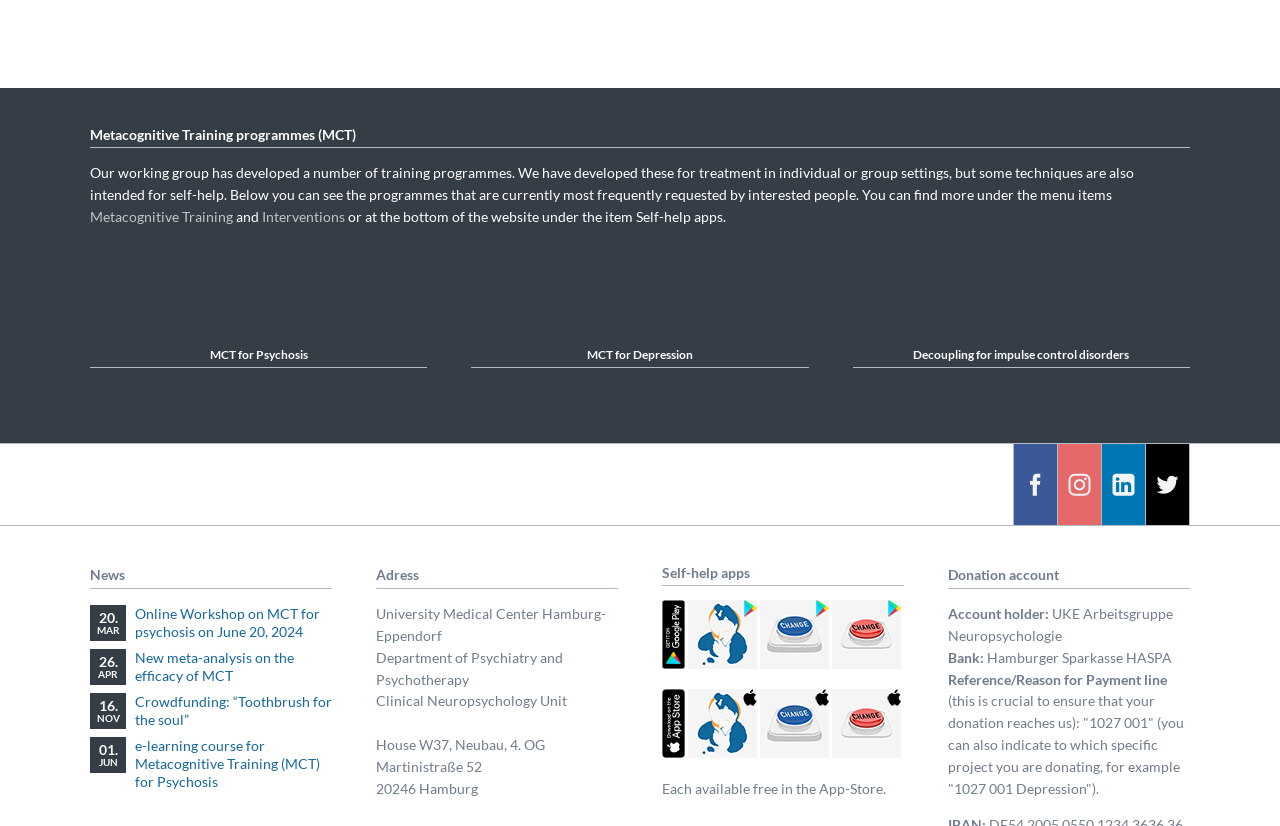Please find the bounding box coordinates of the element that needs to be clicked to perform the following instruction: "View MCT for Psychosis". The bounding box coordinates should be four float numbers between 0 and 1, represented as [left, top, right, bottom].

[0.07, 0.322, 0.334, 0.461]